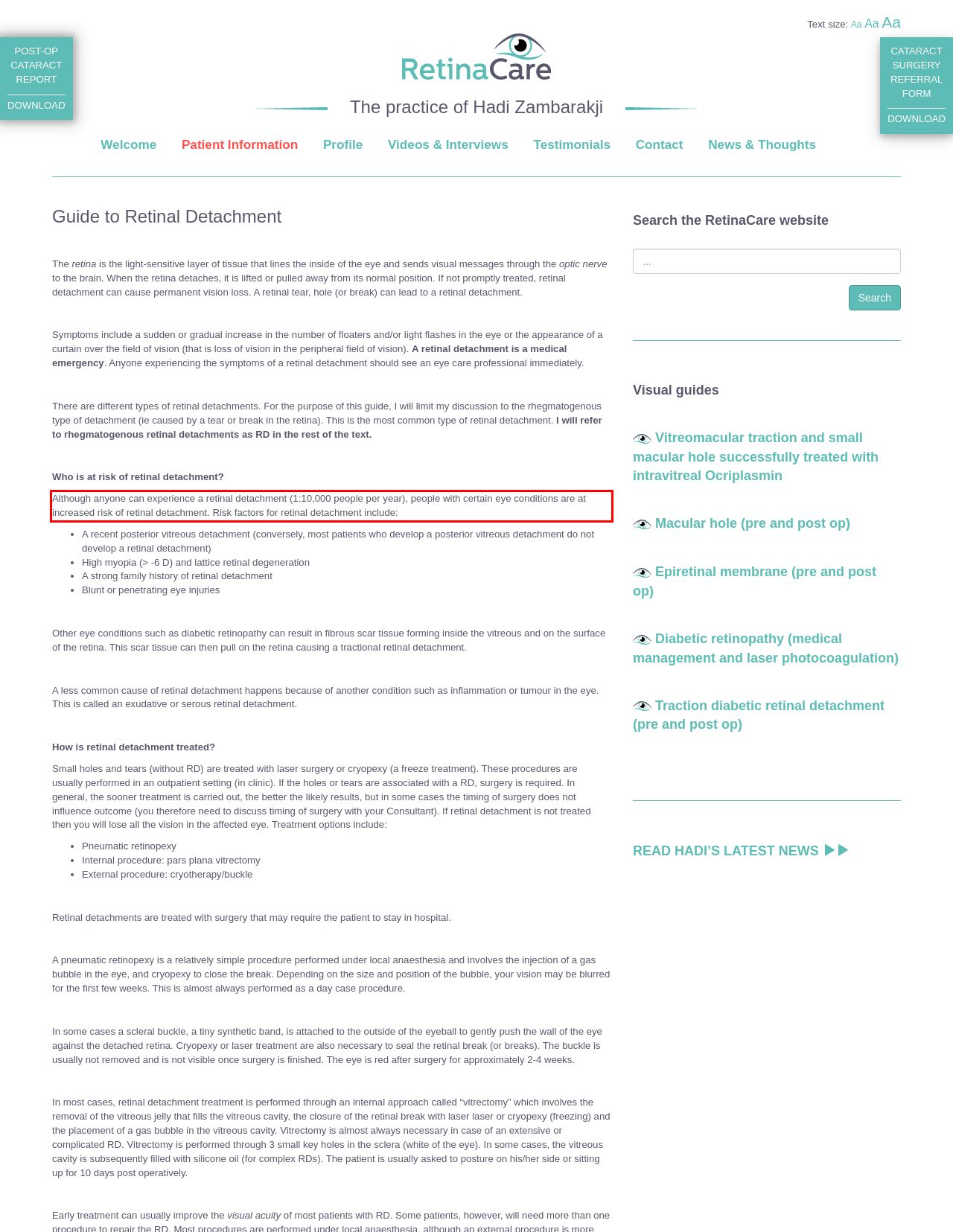With the provided screenshot of a webpage, locate the red bounding box and perform OCR to extract the text content inside it.

Although anyone can experience a retinal detachment (1:10,000 people per year), people with certain eye conditions are at increased risk of retinal detachment. Risk factors for retinal detachment include: